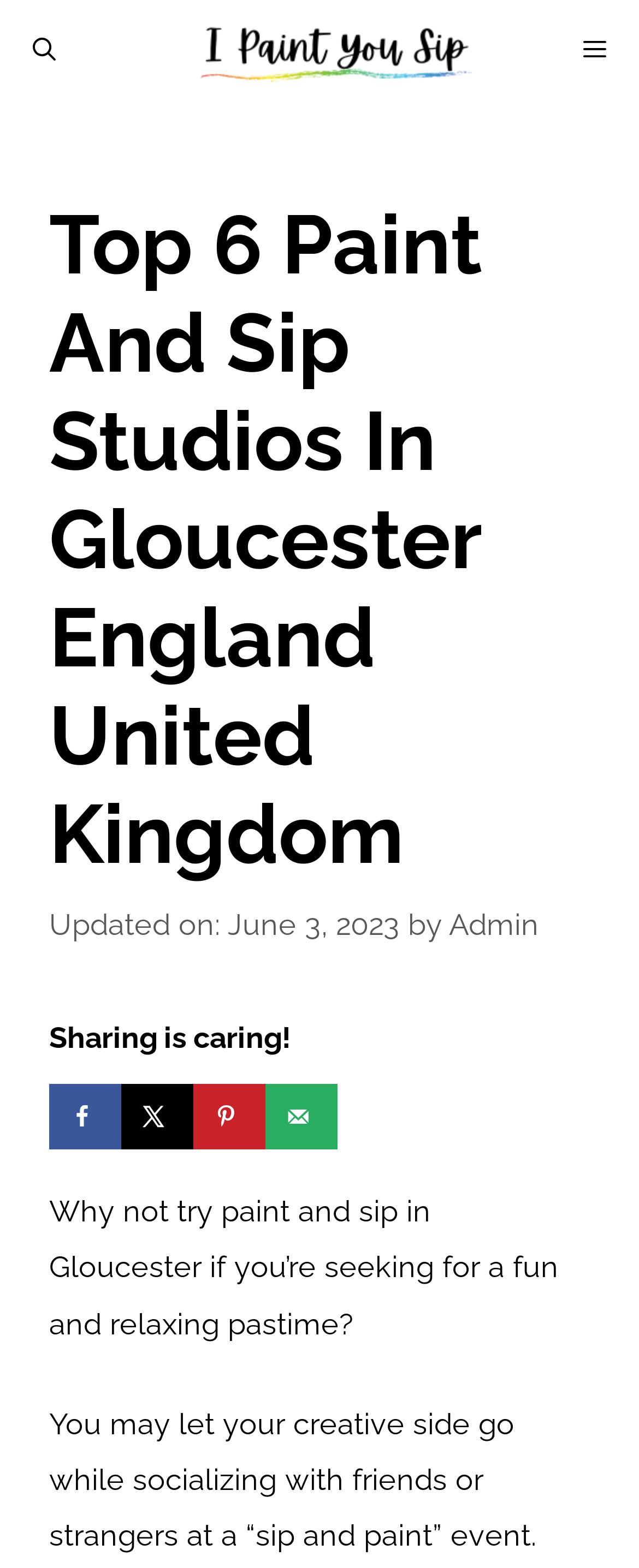Please specify the bounding box coordinates of the clickable section necessary to execute the following command: "Click the 'MENU' button".

[0.862, 0.0, 1.0, 0.063]